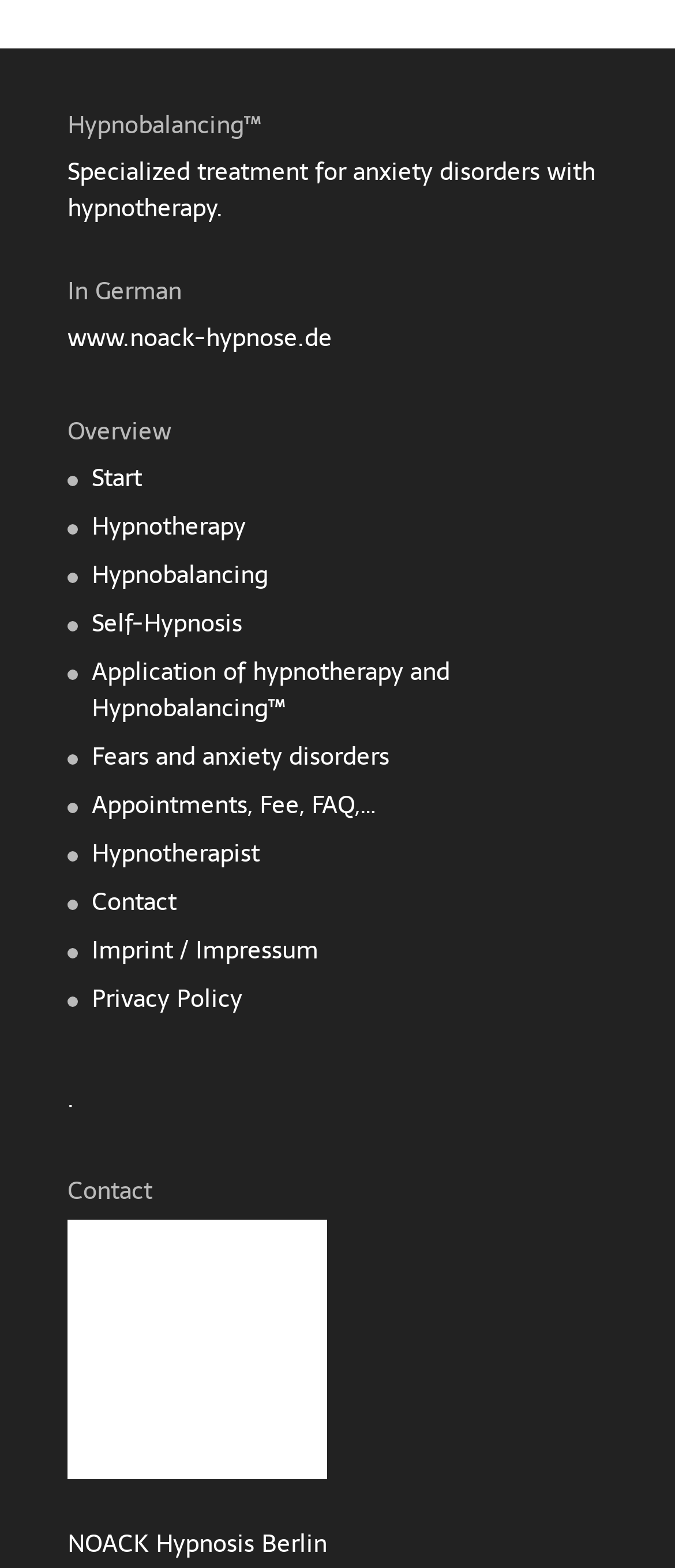What is the logo of the website?
Carefully analyze the image and provide a detailed answer to the question.

The logo of the website is 'Logo-Hypnobalancing-hell', as indicated by the image element with the same name, which is located at the bottom of the page.